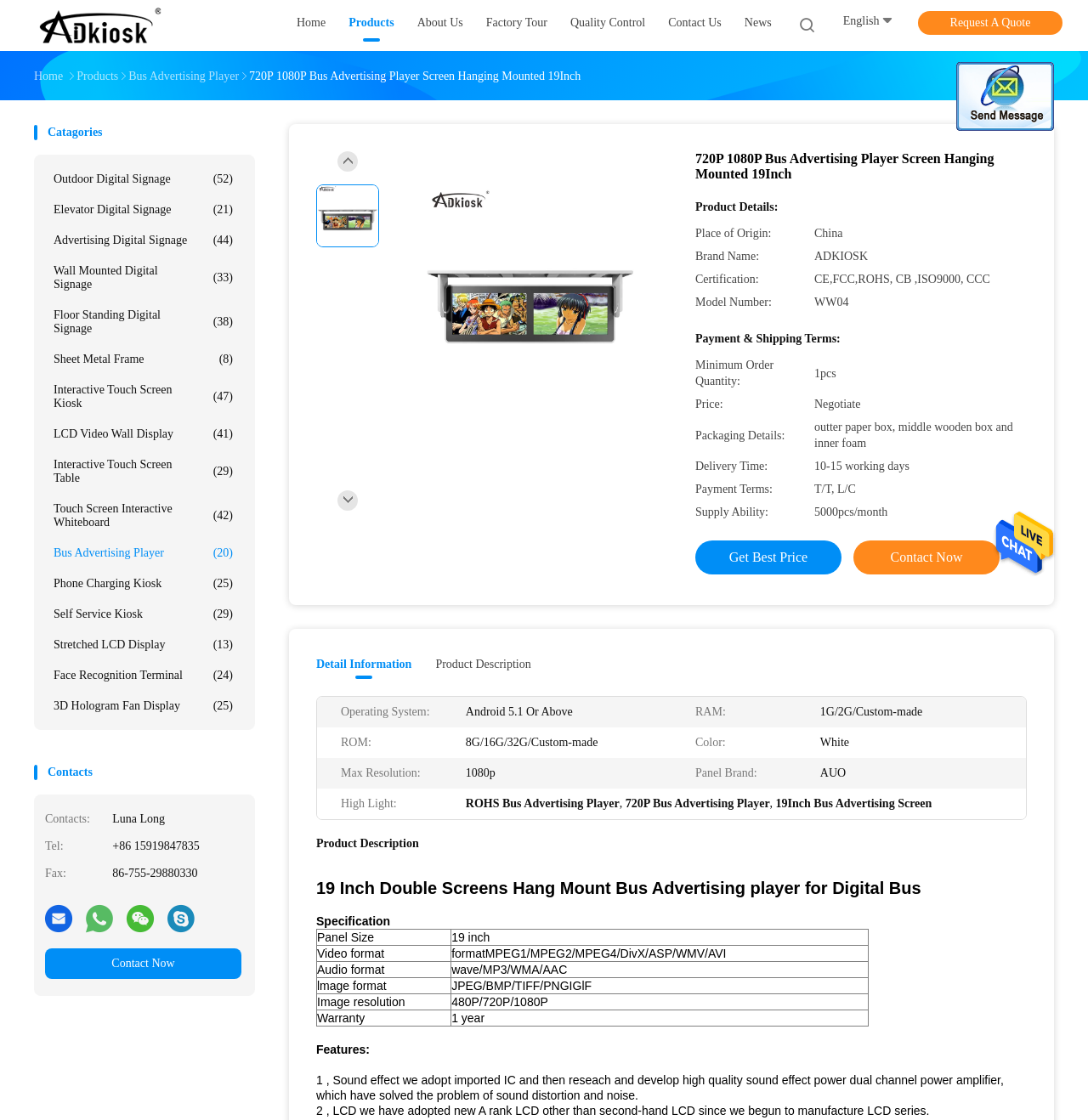Please predict the bounding box coordinates of the element's region where a click is necessary to complete the following instruction: "Visit Shenzhen Adkiosk Technology Co., Ltd.". The coordinates should be represented by four float numbers between 0 and 1, i.e., [left, top, right, bottom].

[0.023, 0.005, 0.161, 0.041]